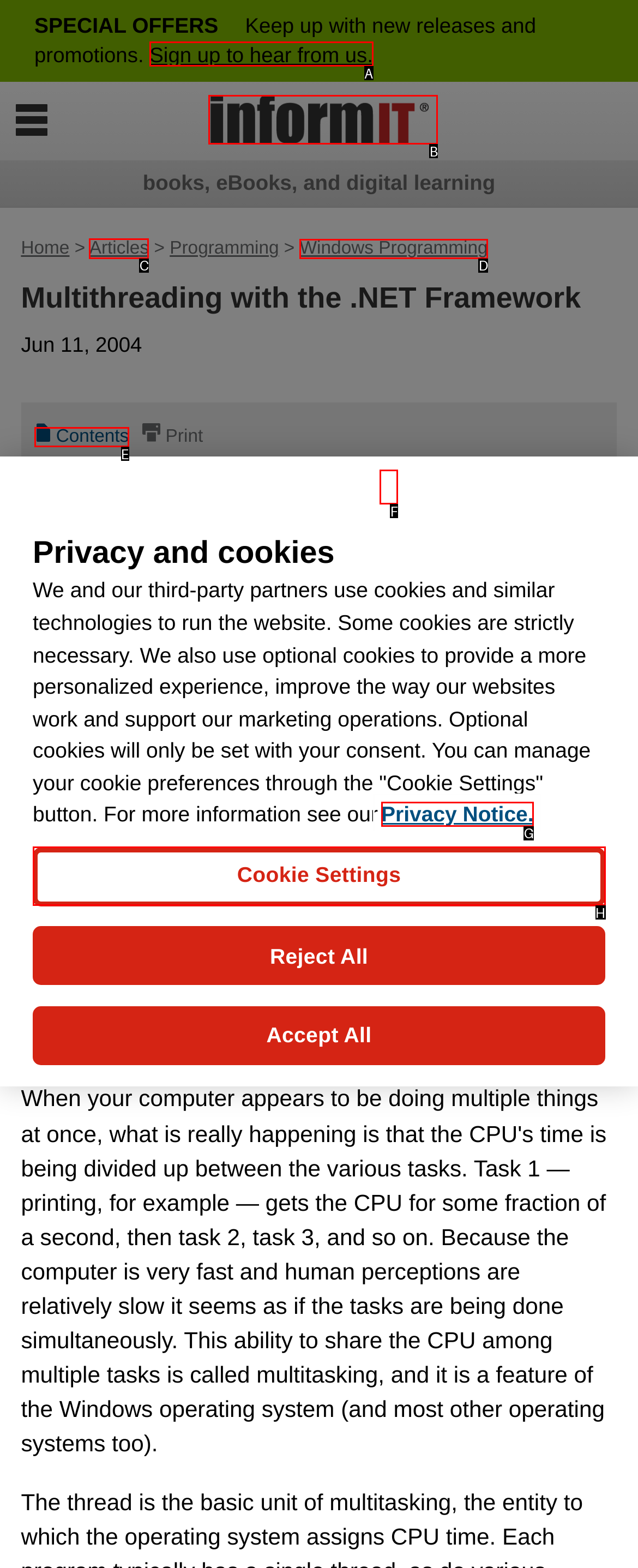Identify the letter of the UI element I need to click to carry out the following instruction: Go to Articles

C